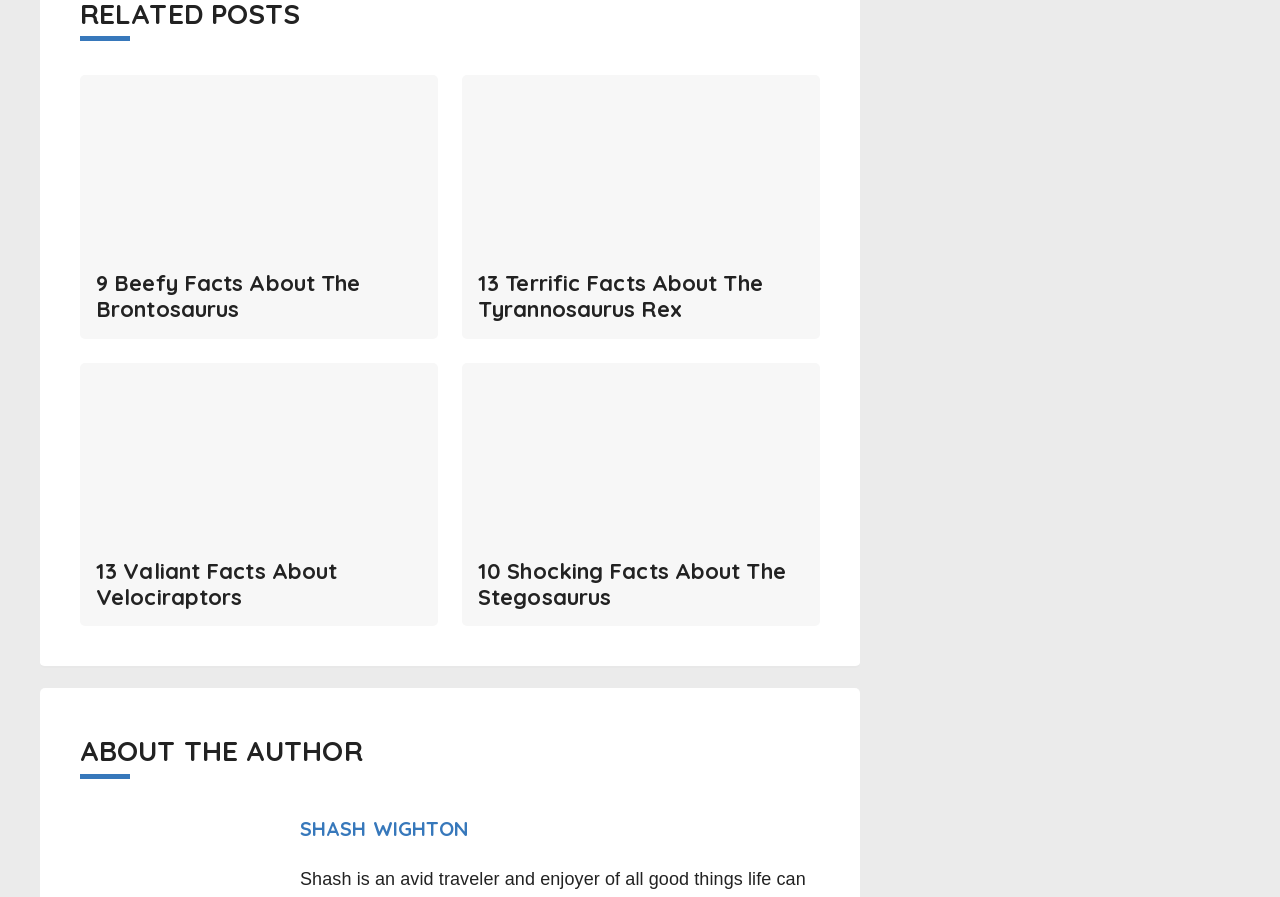Please identify the bounding box coordinates of the clickable element to fulfill the following instruction: "Explore facts about Velociraptors". The coordinates should be four float numbers between 0 and 1, i.e., [left, top, right, bottom].

[0.062, 0.404, 0.342, 0.698]